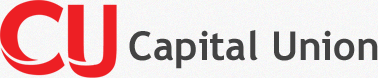Offer an in-depth description of the image.

The image features the logo of "Capital Union," prominently displaying the initials "CU" in a bold, red font, alongside the full name "Capital Union" in a sleek, modern typeface. This logo embodies the financial institution's commitment to providing personal and business loan solutions as well as online services, emphasizing both accessibility and professionalism. The design reflects the brand's identity aimed at helping individuals manage their personal finances effectively. With a clean and engaging aesthetic, this logo plays a crucial role in establishing the organization's presence in the financial sector.